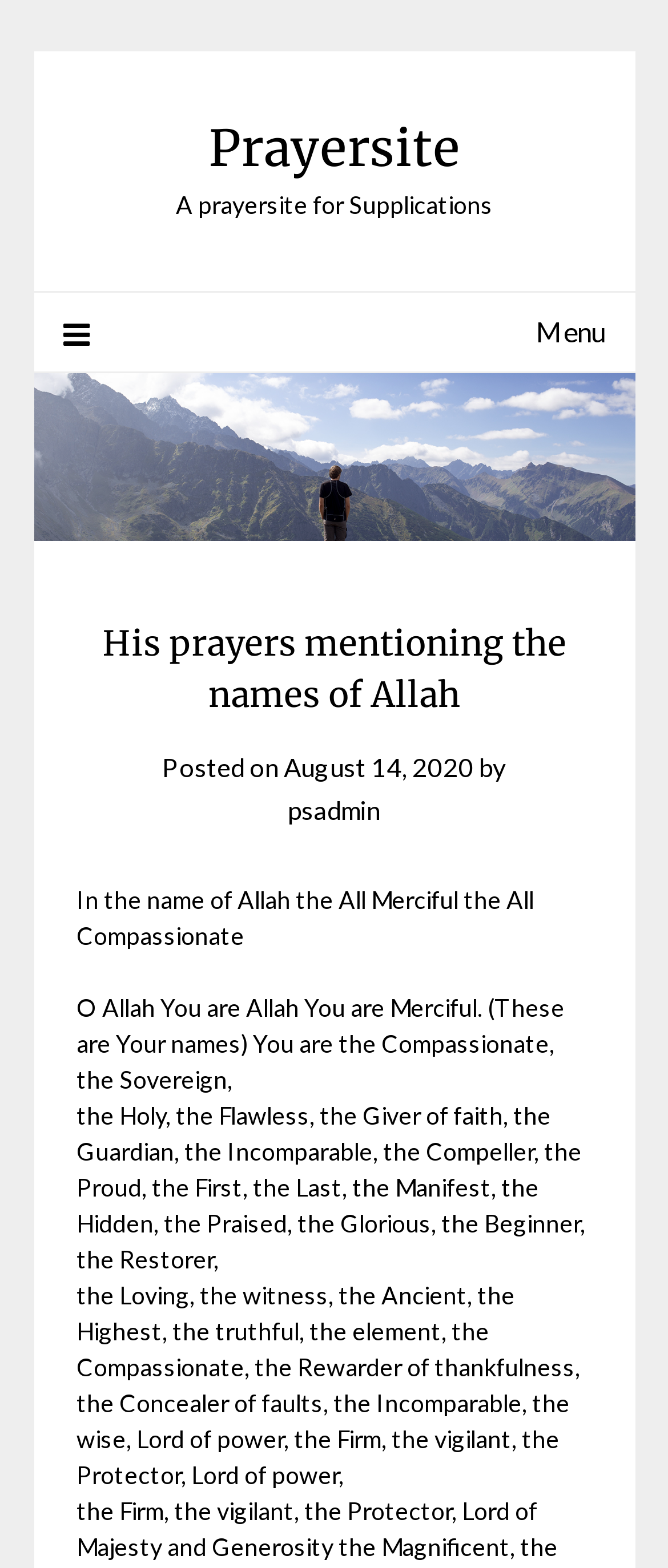Show the bounding box coordinates for the HTML element described as: "August 14, 2020August 14, 2020".

[0.424, 0.48, 0.709, 0.499]